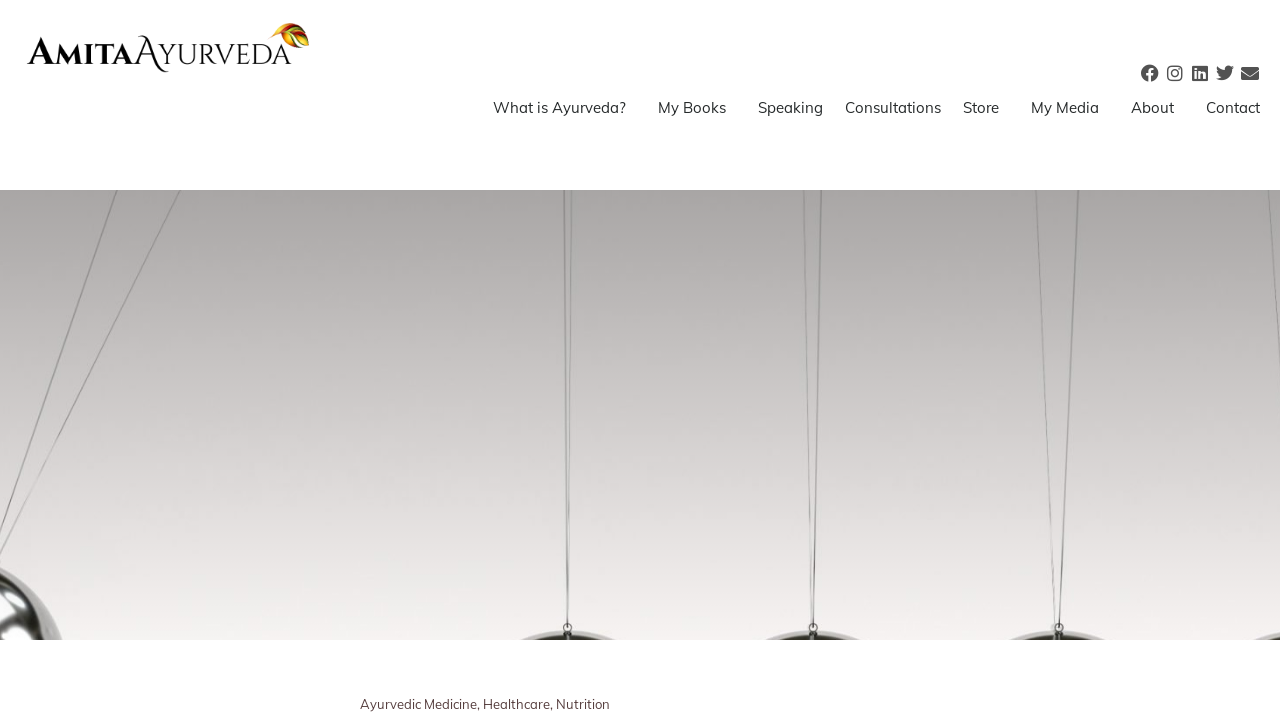From the webpage screenshot, identify the region described by Skip to content. Provide the bounding box coordinates as (top-left x, top-left y, bottom-right x, bottom-right y), with each value being a floating point number between 0 and 1.

[0.0, 0.044, 0.023, 0.072]